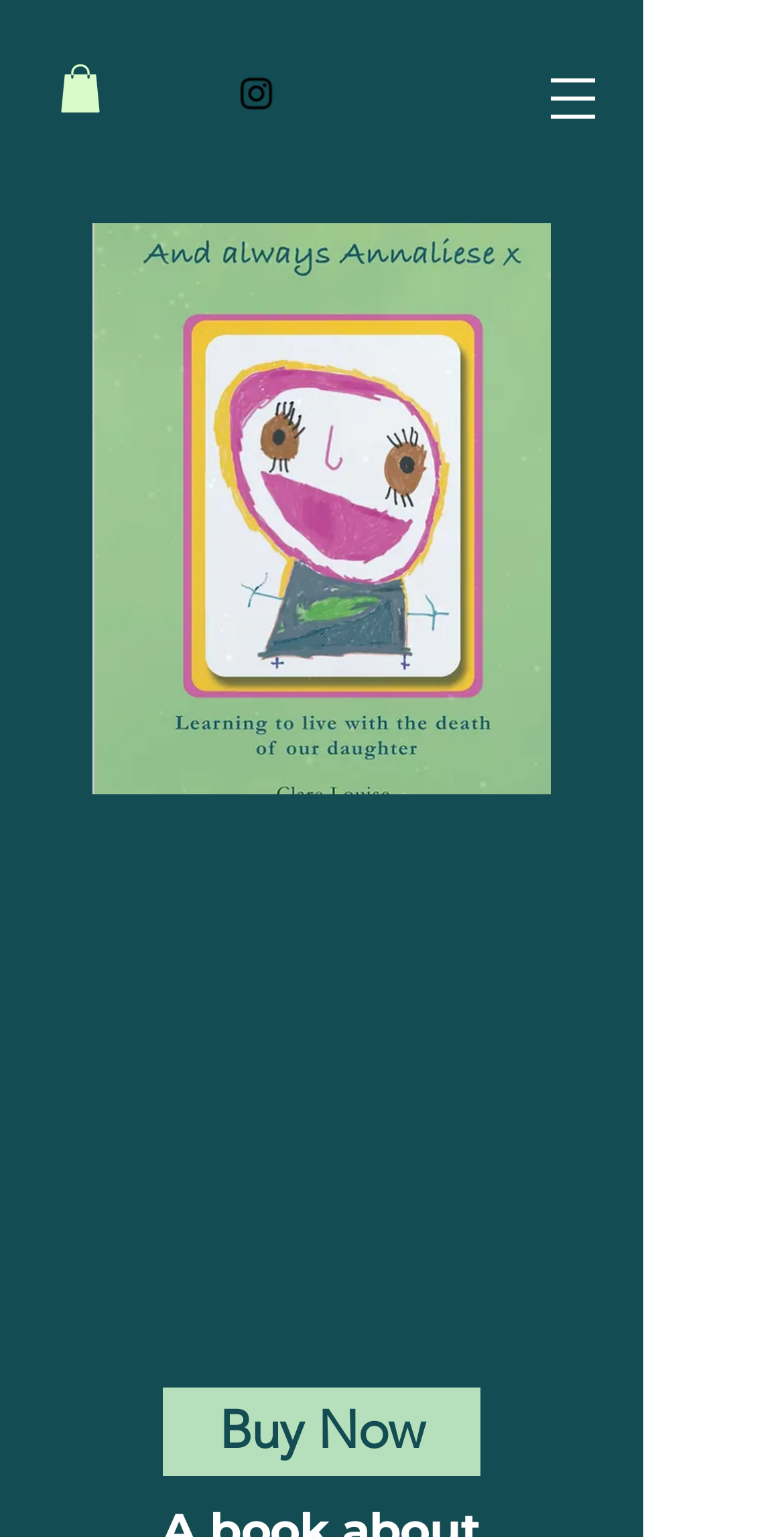Identify the bounding box coordinates for the UI element described as: "Buy Now".

[0.208, 0.903, 0.613, 0.96]